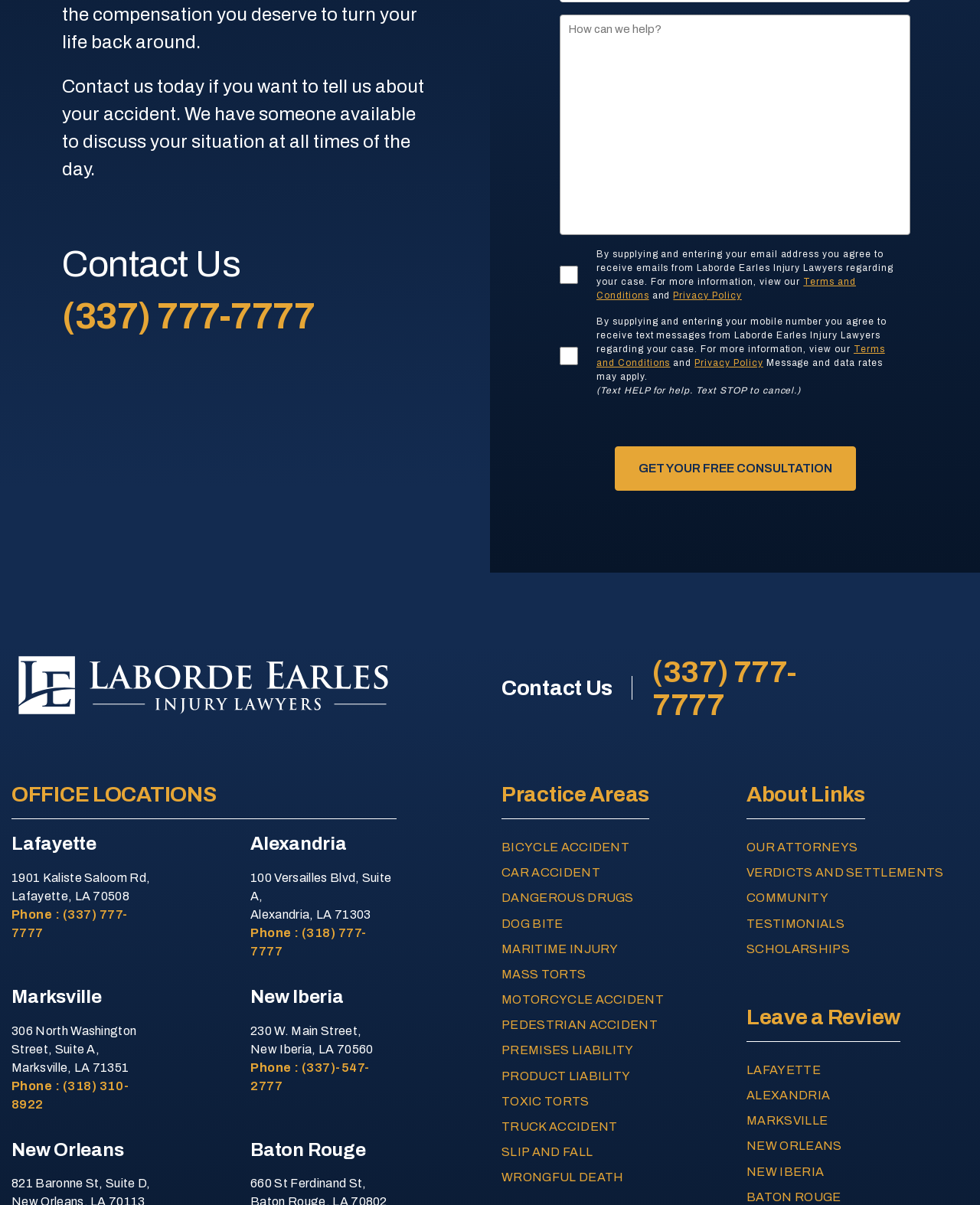Can I receive text messages from Laborde Earles Injury Lawyers?
Based on the screenshot, provide your answer in one word or phrase.

Yes